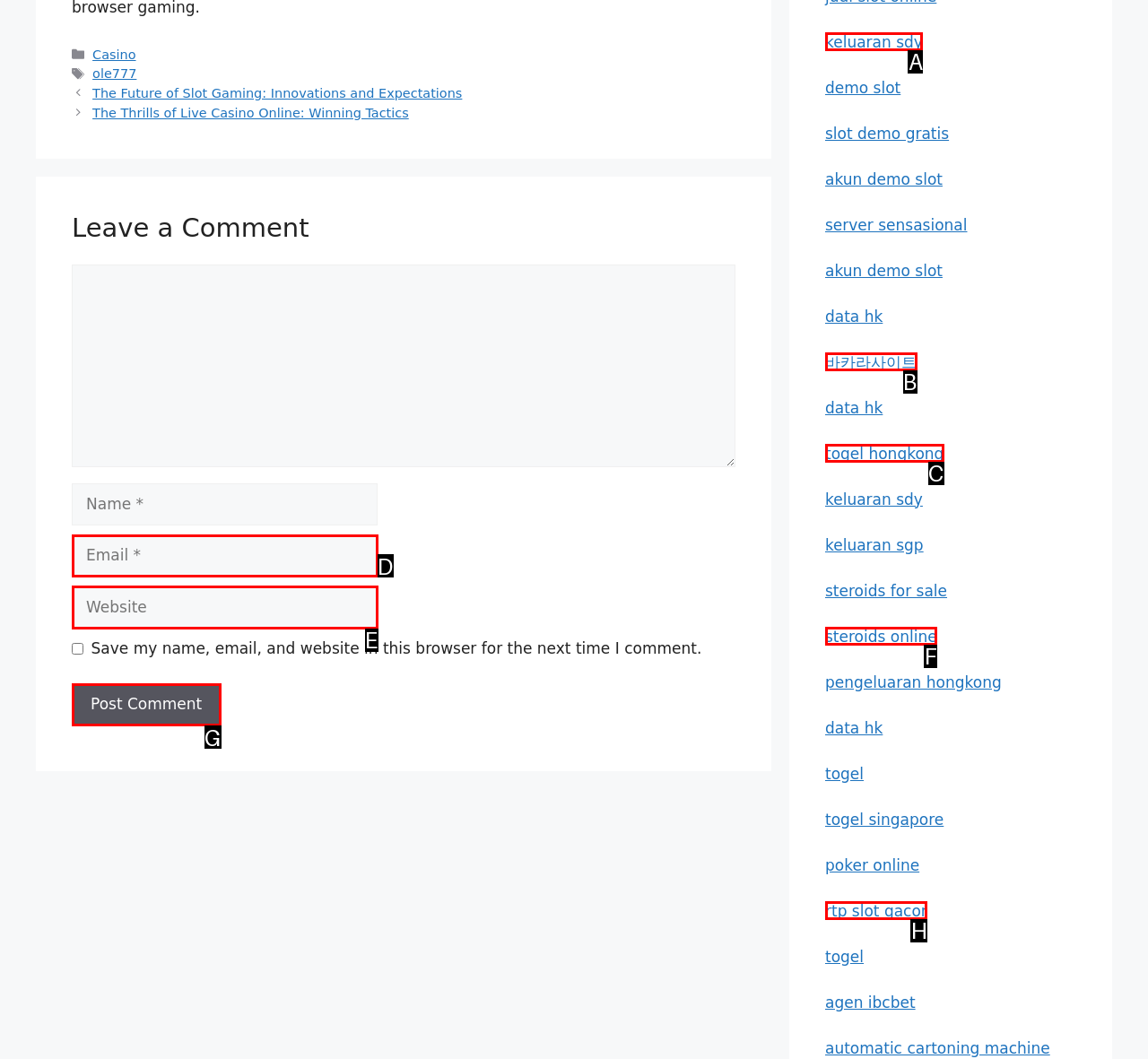From the given options, find the HTML element that fits the description: parent_node: Comment name="email" placeholder="Email *". Reply with the letter of the chosen element.

D